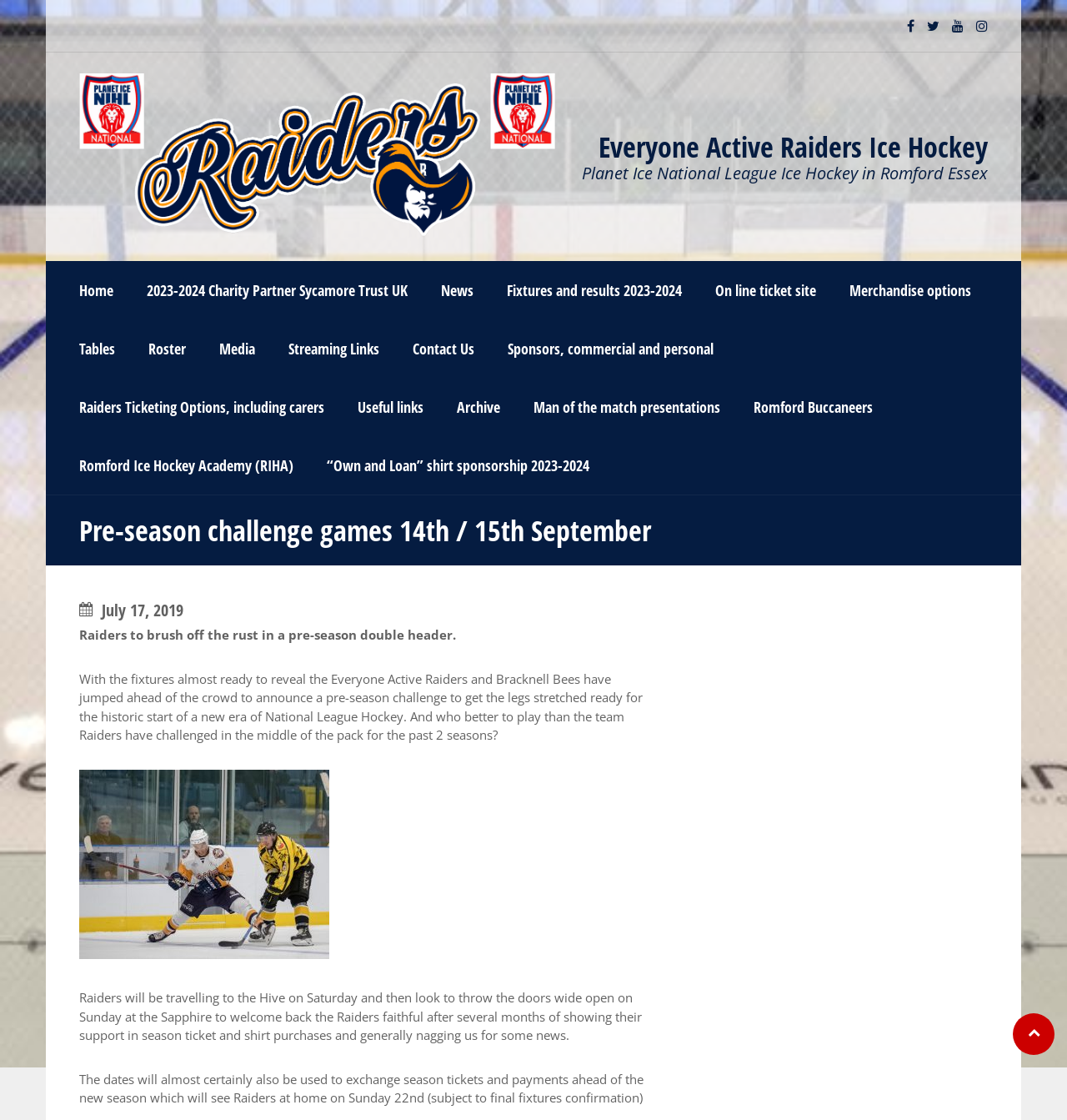What is the name of the opponent team in the pre-season challenge games?
We need a detailed and meticulous answer to the question.

The name of the opponent team can be found in the StaticText 'With the fixtures almost ready to reveal the Everyone Active Raiders and Bracknell Bees have jumped ahead of the crowd to announce a pre-season challenge...' which is located in the LayoutTable with bounding box coordinates [0.074, 0.598, 0.602, 0.663]. This text indicates that the Bracknell Bees are the opponent team in the pre-season challenge games.